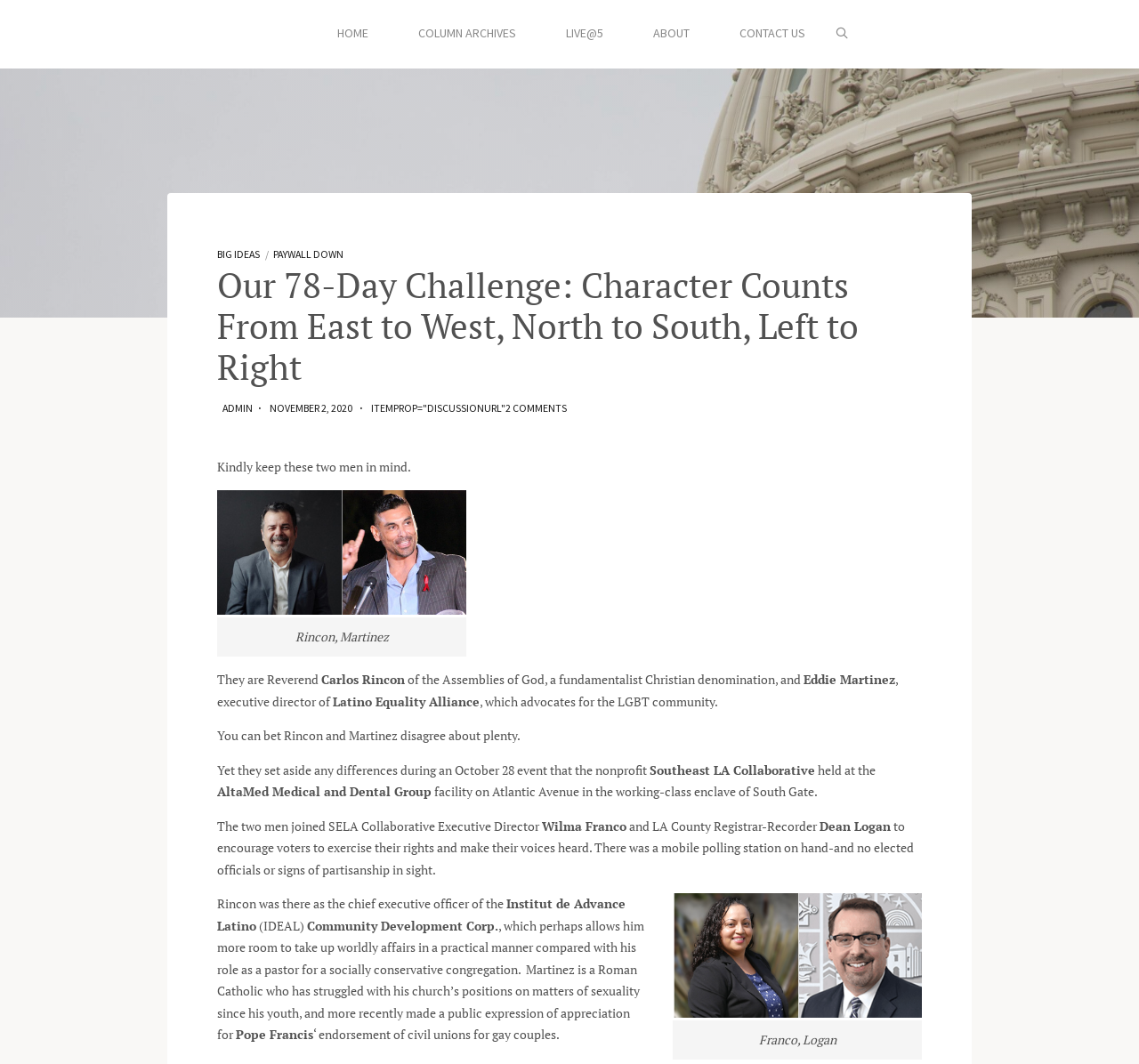Please specify the bounding box coordinates of the clickable region necessary for completing the following instruction: "View COLUMN ARCHIVES". The coordinates must consist of four float numbers between 0 and 1, i.e., [left, top, right, bottom].

[0.346, 0.0, 0.475, 0.063]